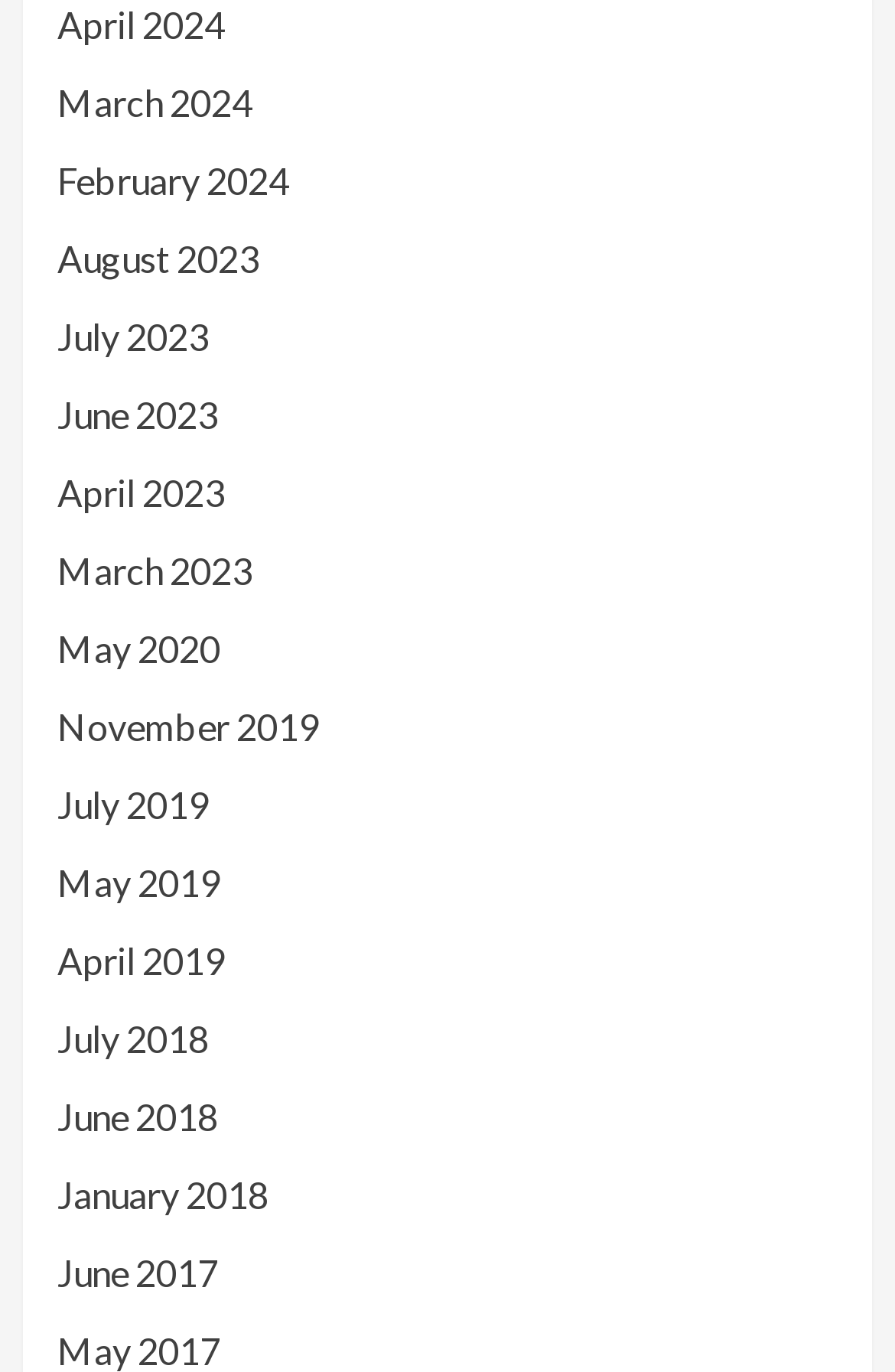What is the earliest month listed?
Analyze the image and provide a thorough answer to the question.

By scanning the list of links, I found that the bottommost link is 'June 2017', which implies that it is the earliest month listed.